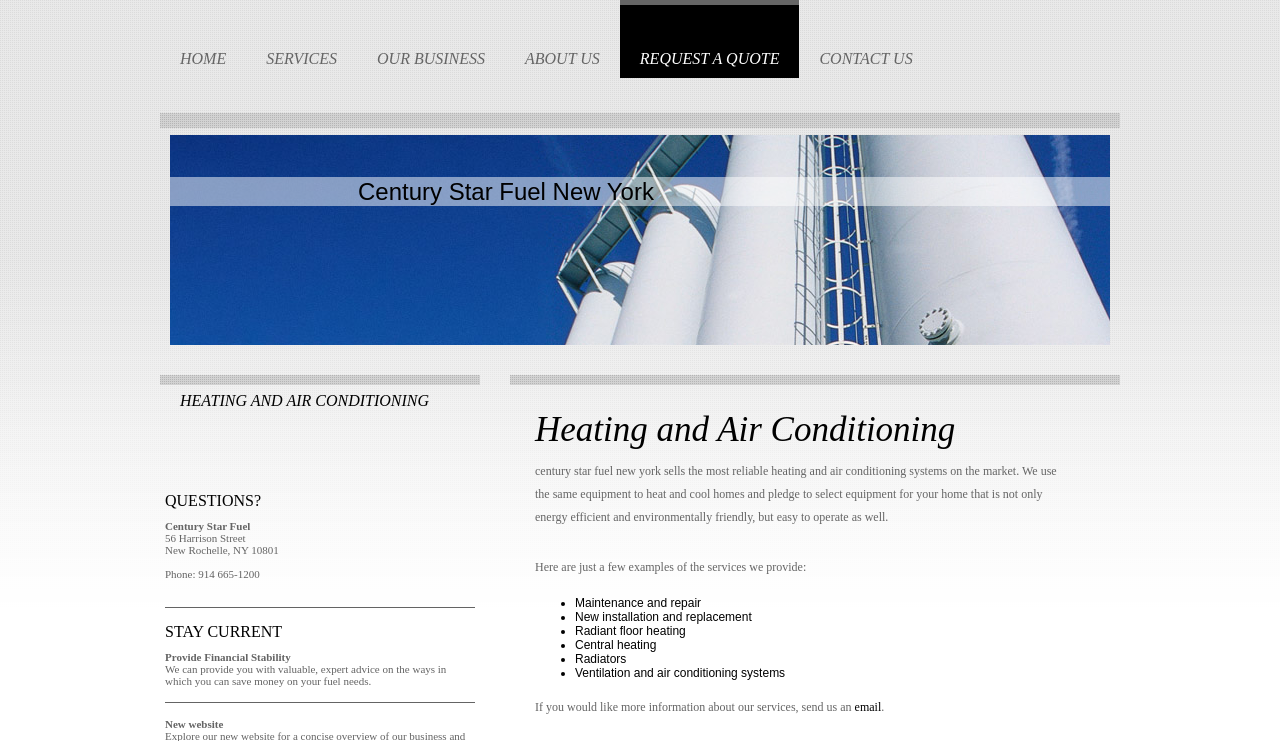Indicate the bounding box coordinates of the element that must be clicked to execute the instruction: "Click CONTACT US". The coordinates should be given as four float numbers between 0 and 1, i.e., [left, top, right, bottom].

[0.625, 0.0, 0.729, 0.105]